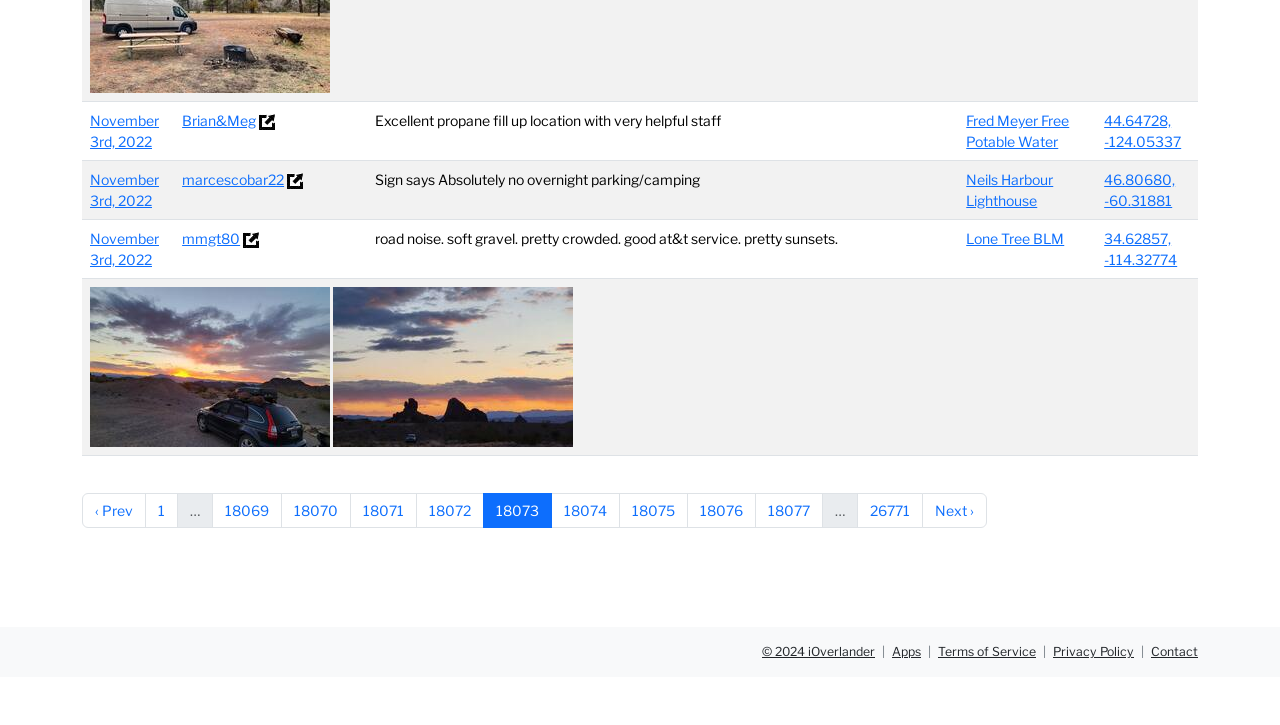Locate the bounding box for the described UI element: "Friendship". Ensure the coordinates are four float numbers between 0 and 1, formatted as [left, top, right, bottom].

None